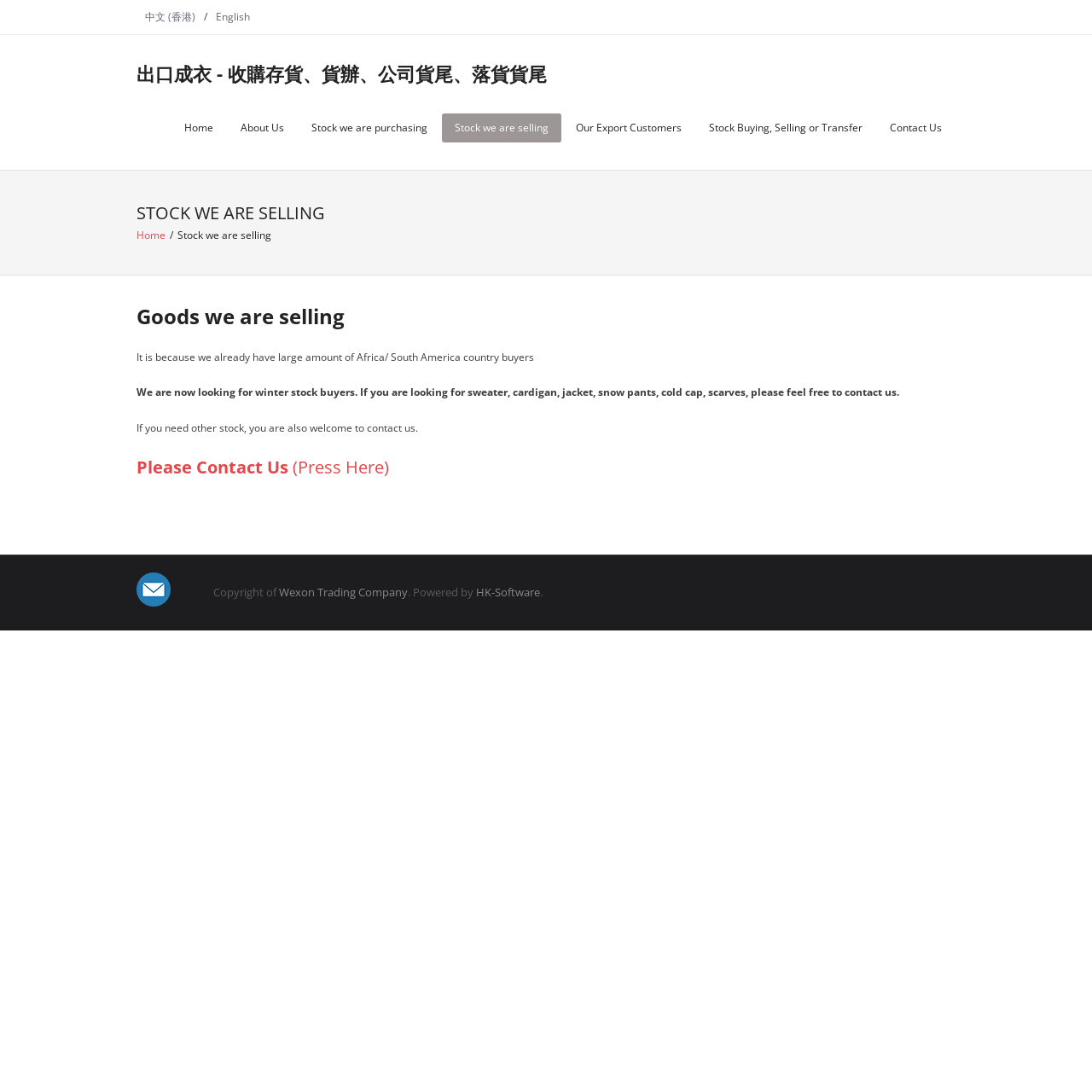Provide the bounding box coordinates for the area that should be clicked to complete the instruction: "Contact Us".

[0.803, 0.104, 0.874, 0.13]